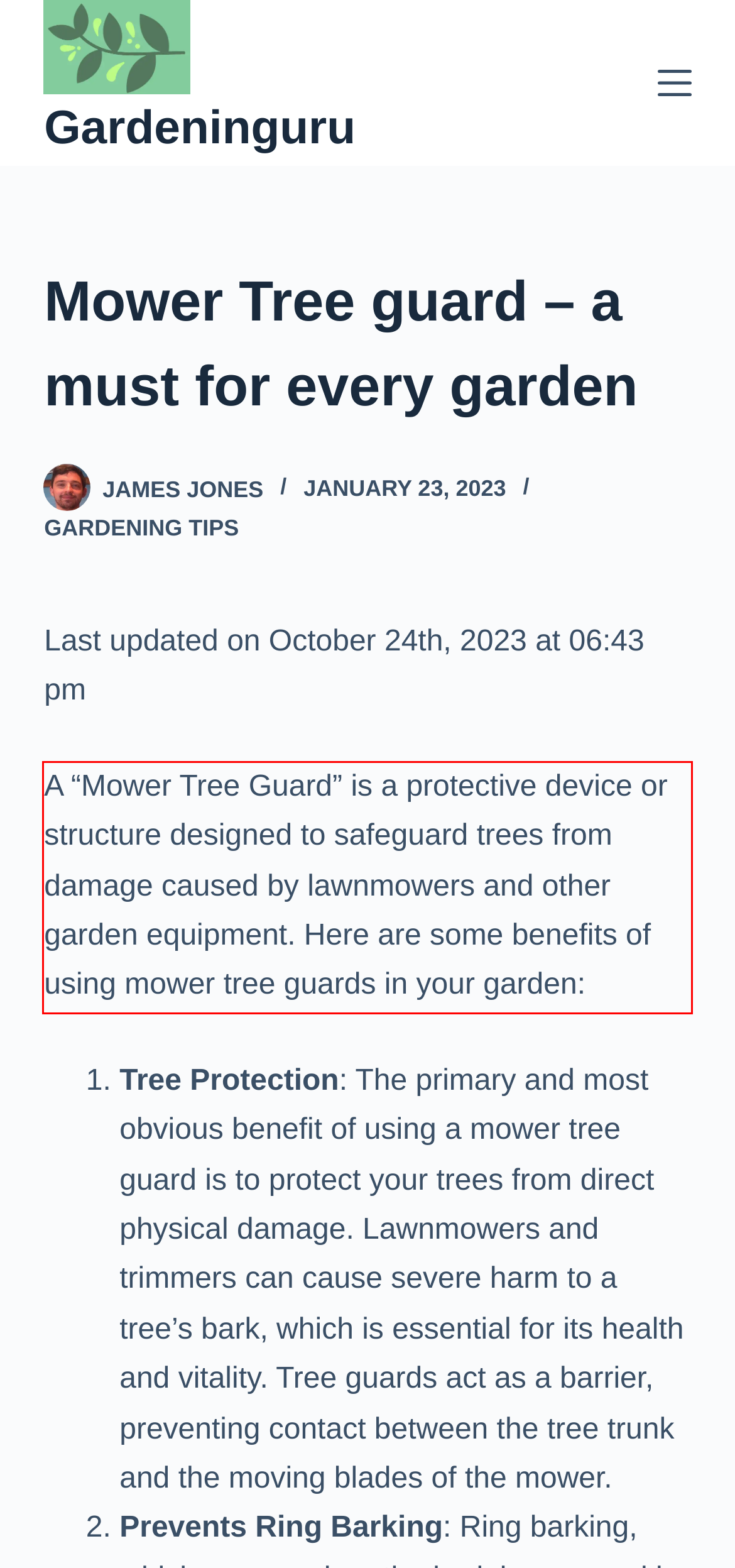Analyze the screenshot of the webpage and extract the text from the UI element that is inside the red bounding box.

A “Mower Tree Guard” is a protective device or structure designed to safeguard trees from damage caused by lawnmowers and other garden equipment. Here are some benefits of using mower tree guards in your garden: